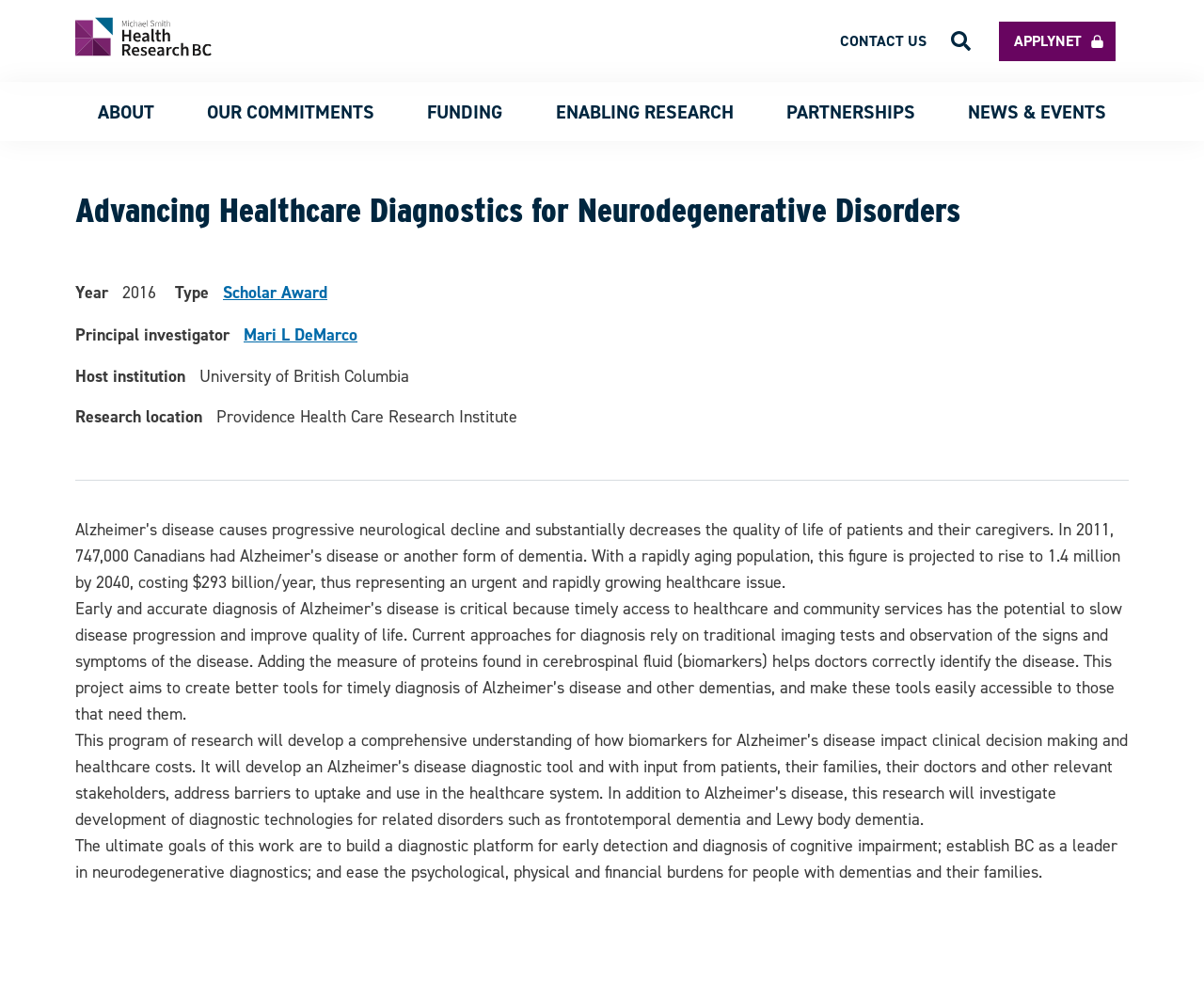Determine the bounding box coordinates for the region that must be clicked to execute the following instruction: "Click the button with an image".

[0.788, 0.032, 0.808, 0.052]